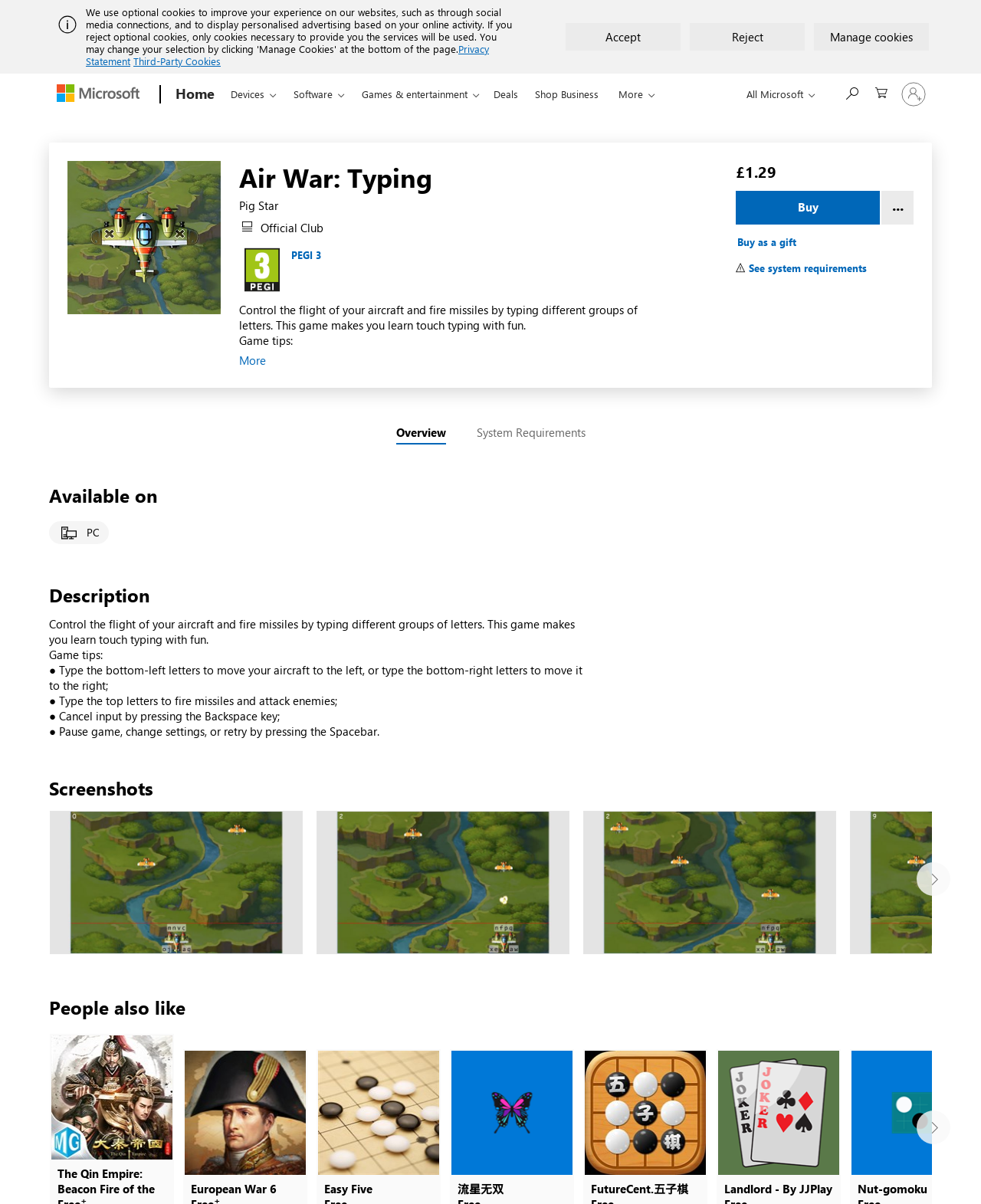What is the name of the game on this webpage?
Kindly give a detailed and elaborate answer to the question.

I found the answer by looking at the heading element with the text 'Air War: Typing' which is located at the top of the webpage, indicating that this is the main topic of the page.